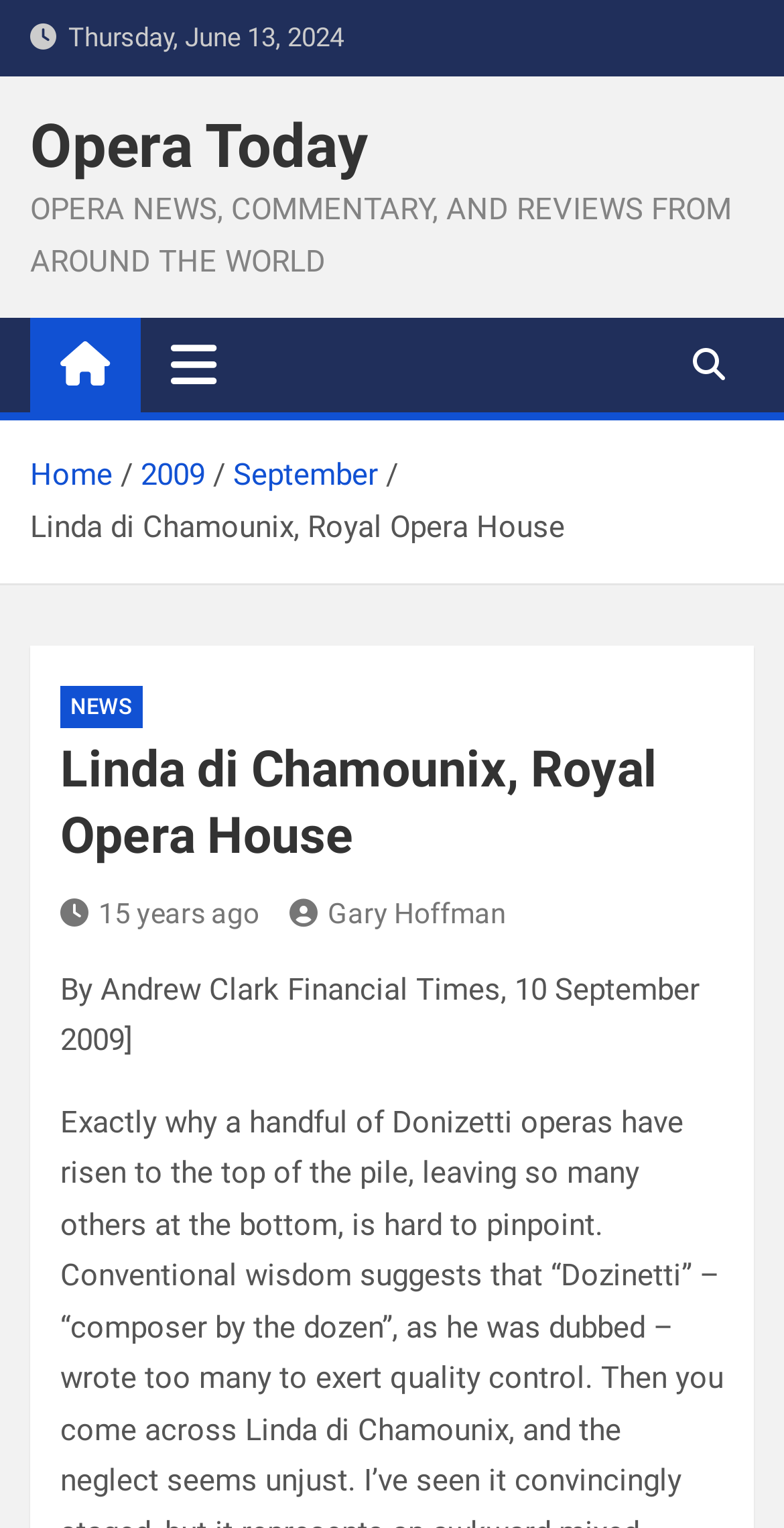Bounding box coordinates are specified in the format (top-left x, top-left y, bottom-right x, bottom-right y). All values are floating point numbers bounded between 0 and 1. Please provide the bounding box coordinate of the region this sentence describes: 15 years ago

[0.077, 0.587, 0.331, 0.608]